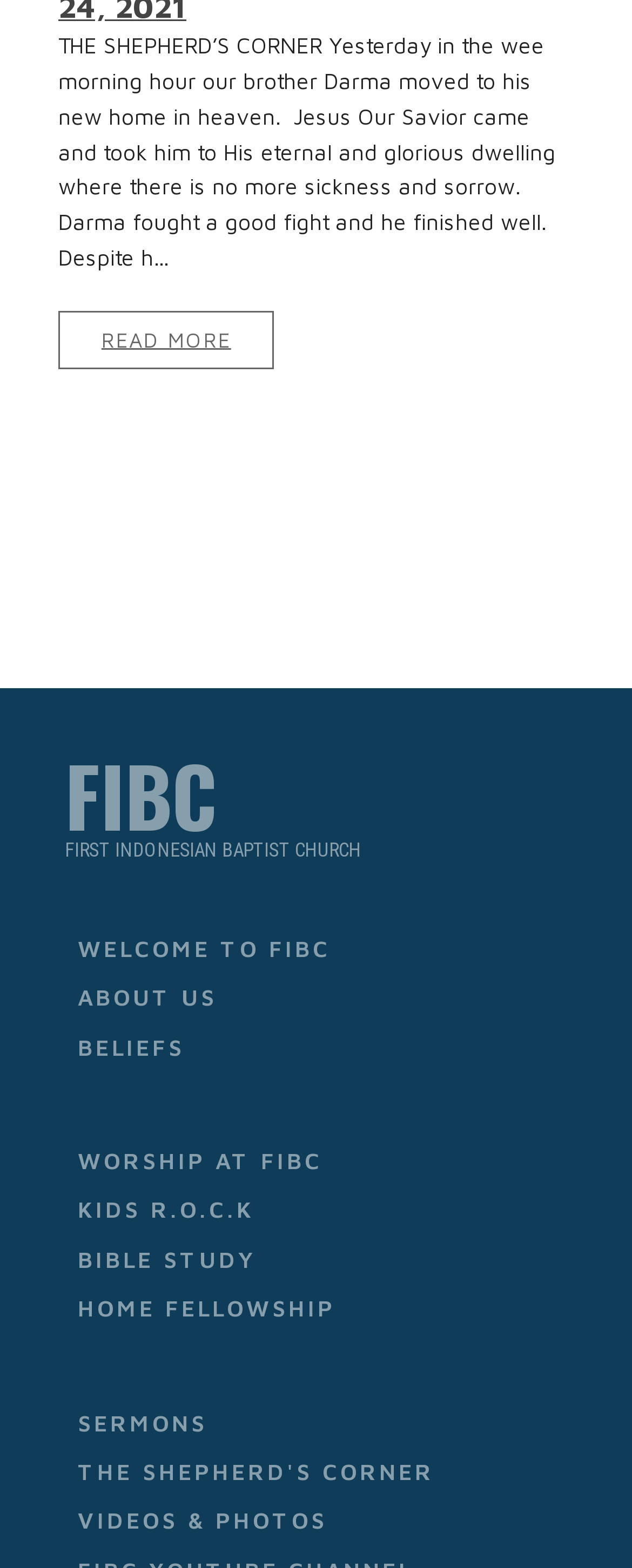How many links are there in the main menu?
Using the image as a reference, give a one-word or short phrase answer.

9